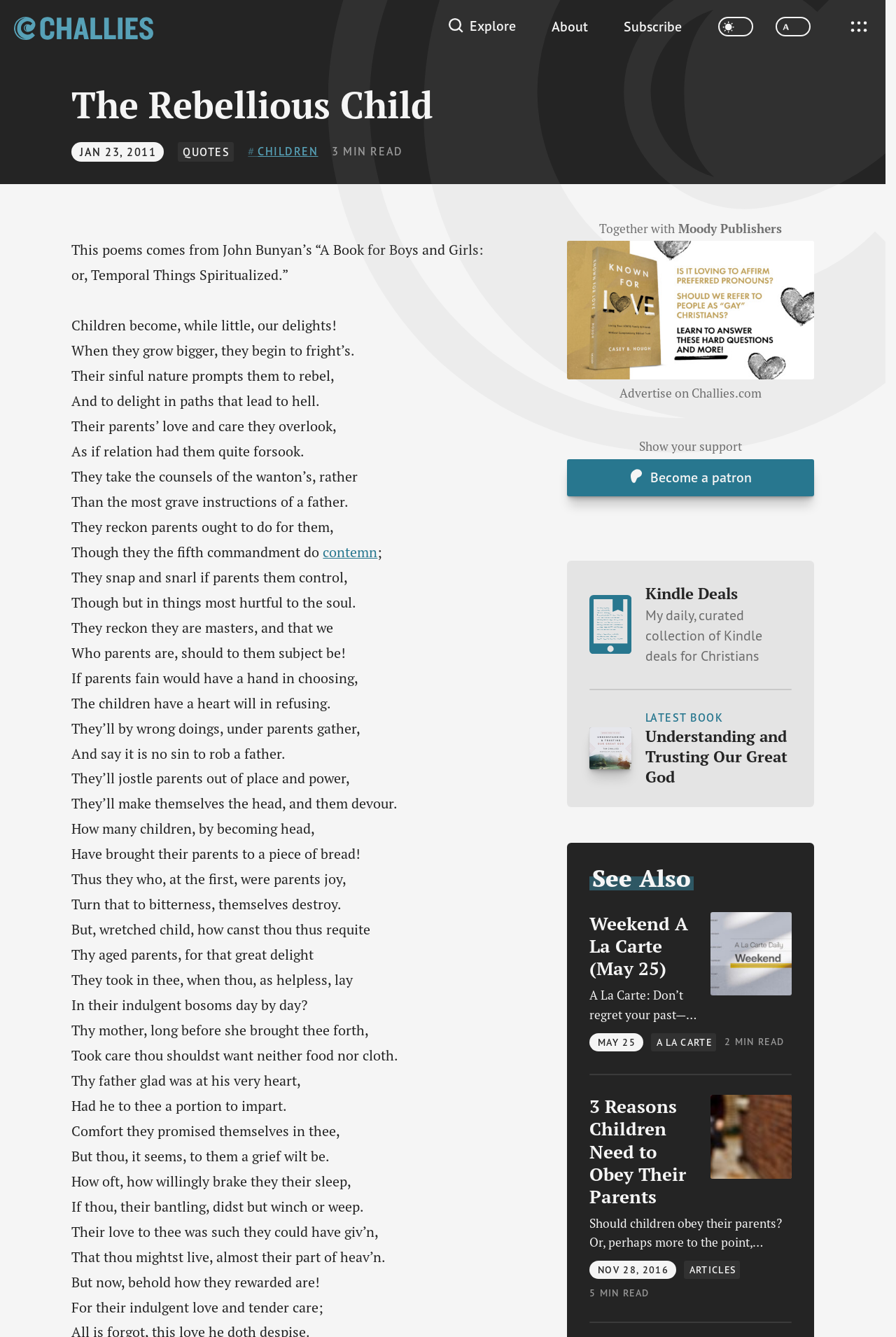Could you determine the bounding box coordinates of the clickable element to complete the instruction: "Click the Challies logo"? Provide the coordinates as four float numbers between 0 and 1, i.e., [left, top, right, bottom].

[0.016, 0.013, 0.171, 0.03]